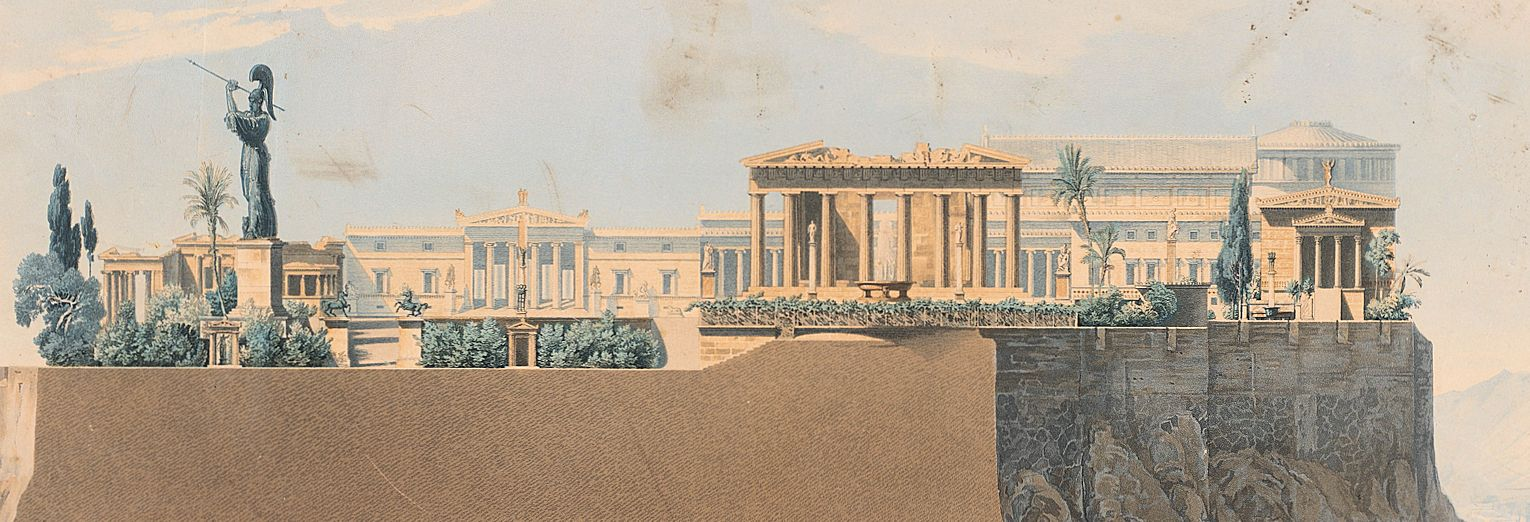Please give a concise answer to this question using a single word or phrase: 
What is the potential representation of the warrior statue?

Ancient Greek heroism